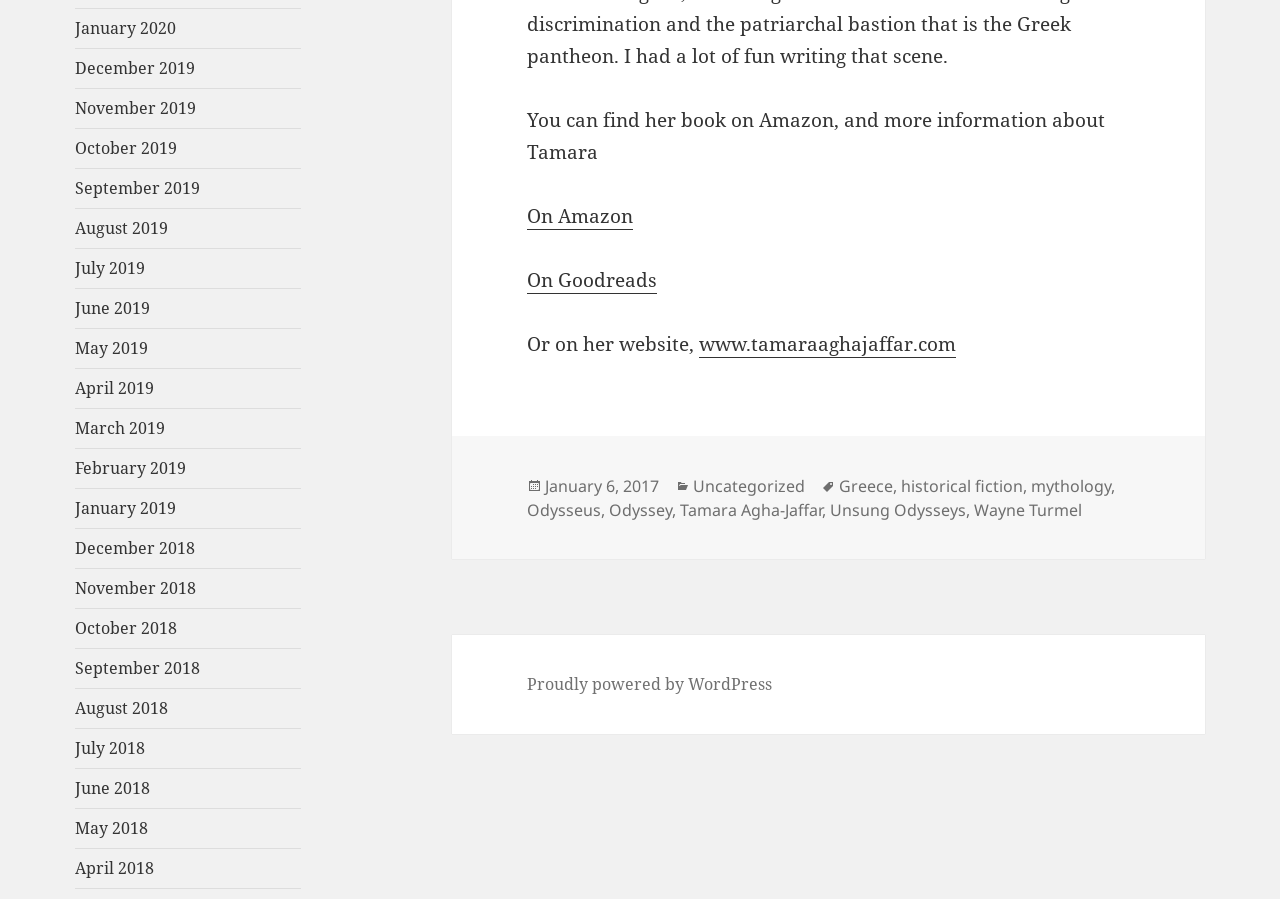What is the platform powering the website?
Using the image, respond with a single word or phrase.

WordPress